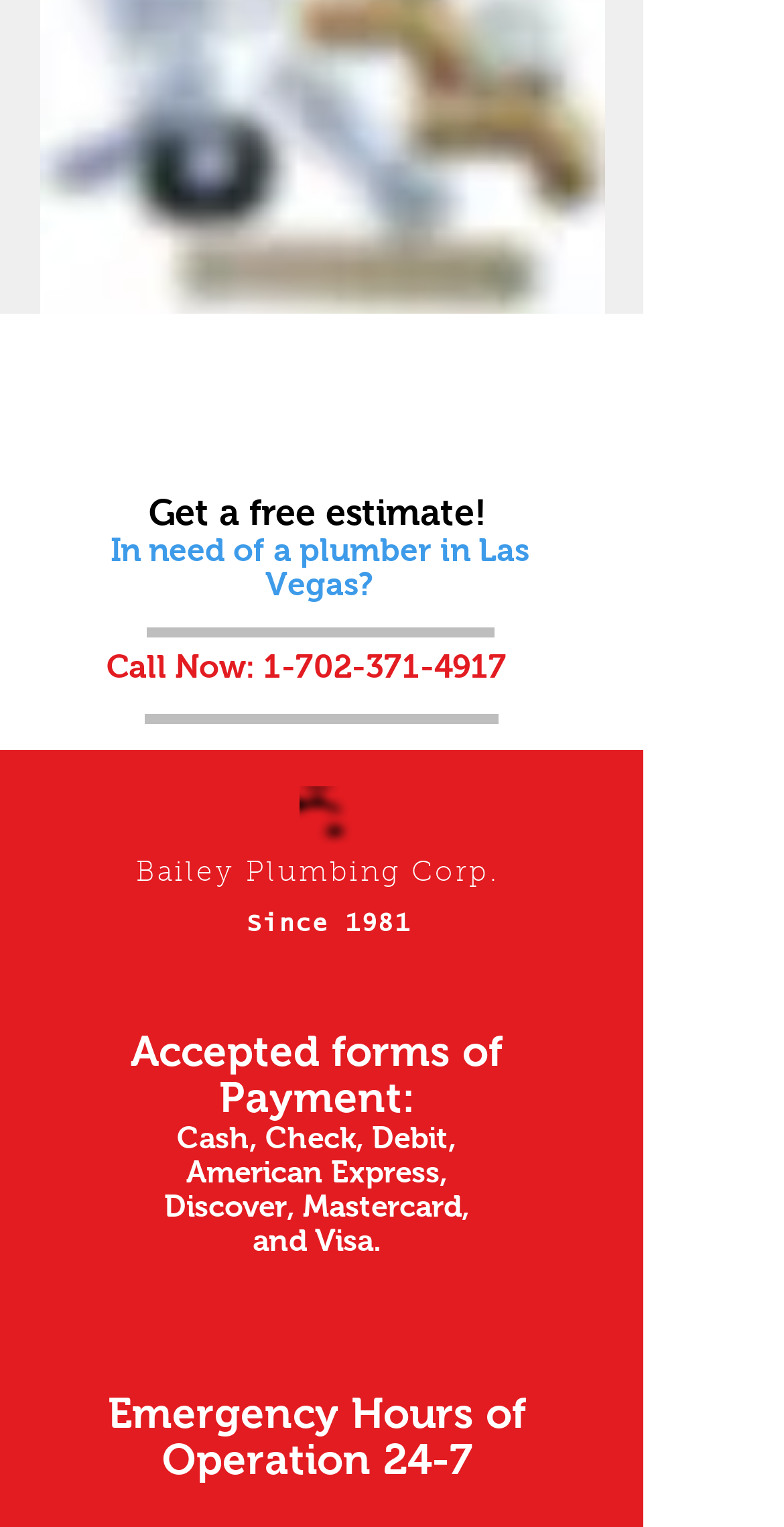What are the emergency hours of operation?
Your answer should be a single word or phrase derived from the screenshot.

24-7